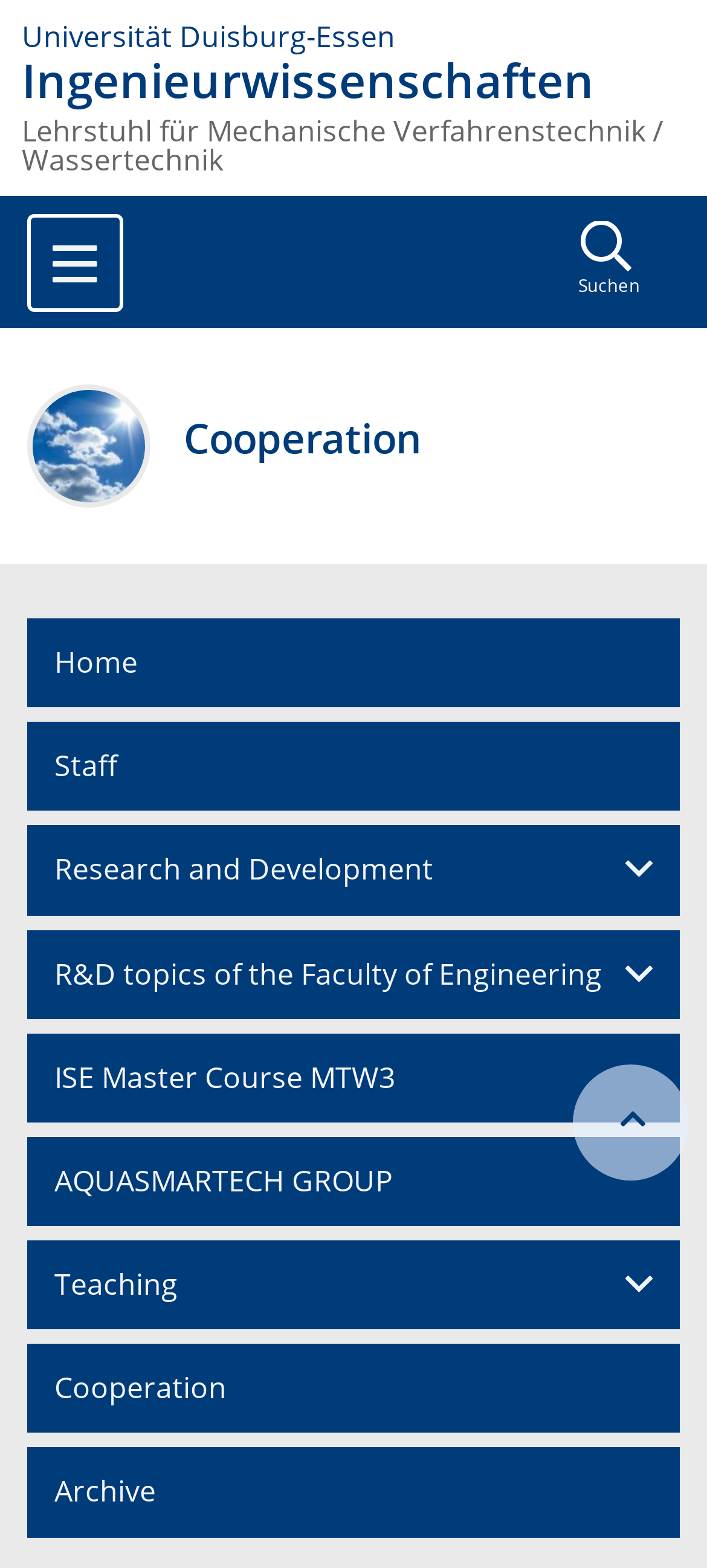Give a one-word or short phrase answer to the question: 
What is the name of the chair?

Lehrstuhl für Mechanische Verfahrenstechnik / Wassertechnik